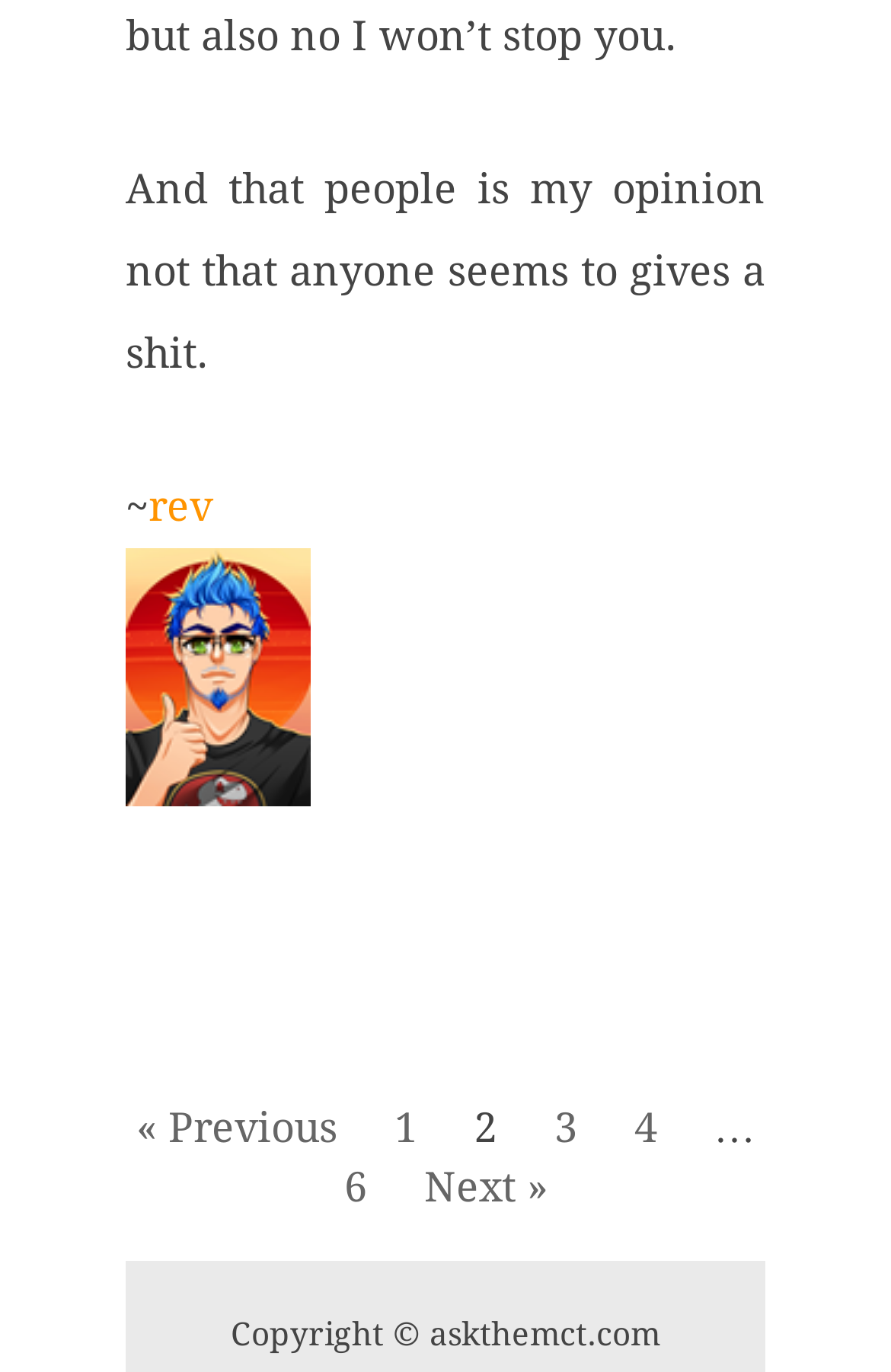Using the provided element description "Next »", determine the bounding box coordinates of the UI element.

[0.45, 0.847, 0.64, 0.882]